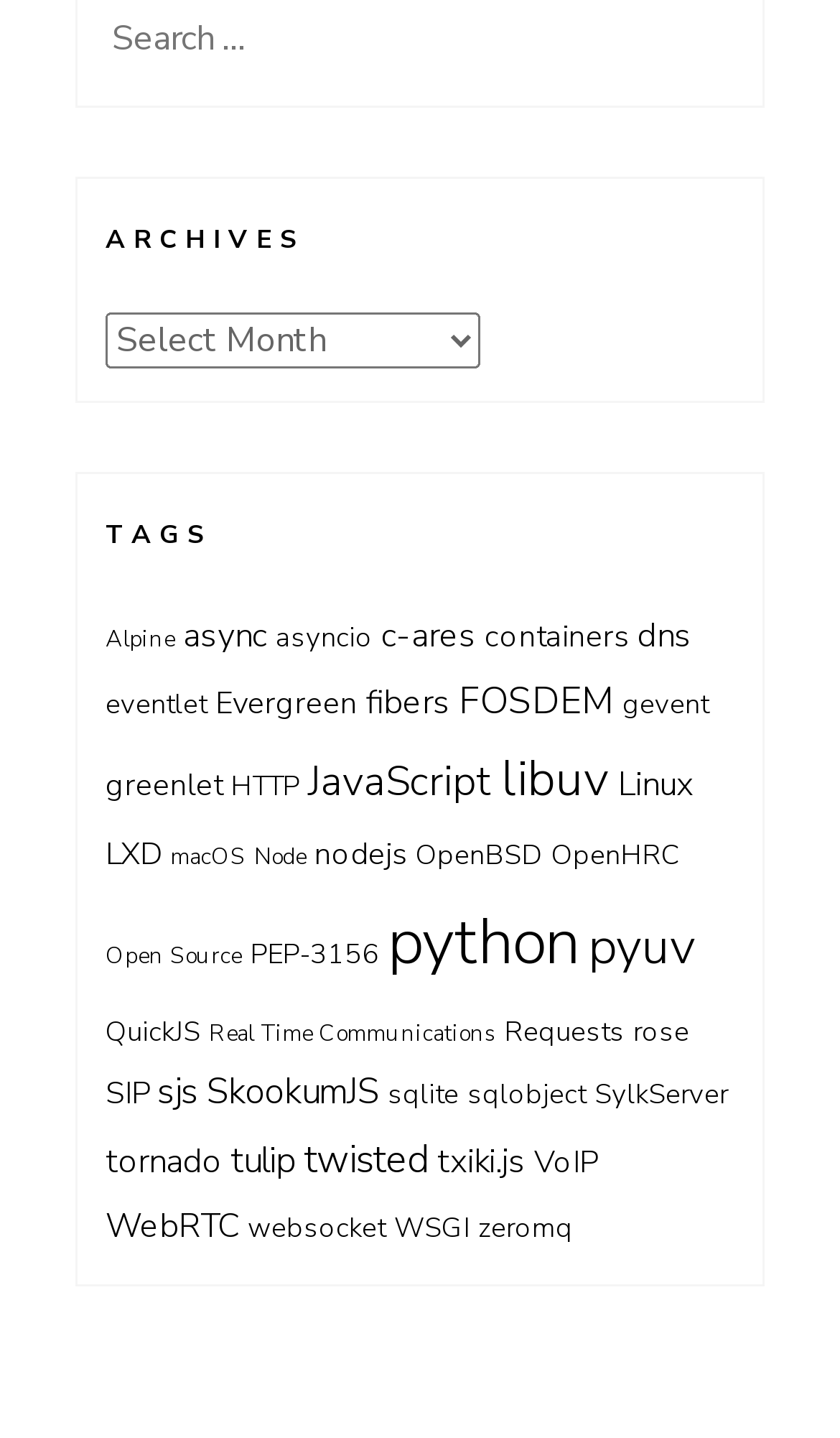Carefully examine the image and provide an in-depth answer to the question: How many tags are listed on the webpage?

There are 34 link elements with different tag names, such as 'Alpine', 'async', 'asyncio', and so on, which indicates that there are 34 tags listed on the webpage.